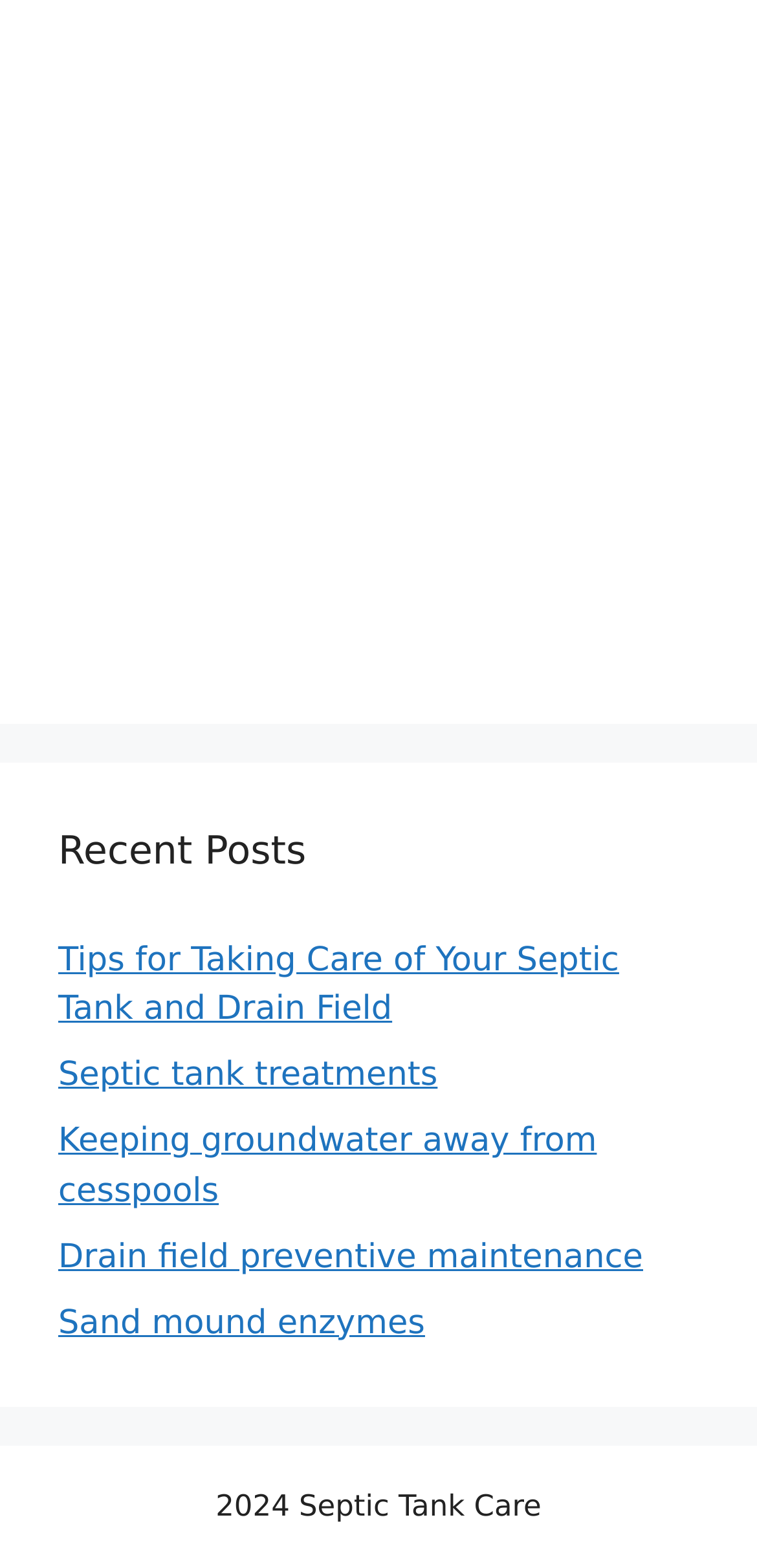Identify and provide the bounding box coordinates of the UI element described: "Drain field preventive maintenance". The coordinates should be formatted as [left, top, right, bottom], with each number being a float between 0 and 1.

[0.077, 0.789, 0.85, 0.814]